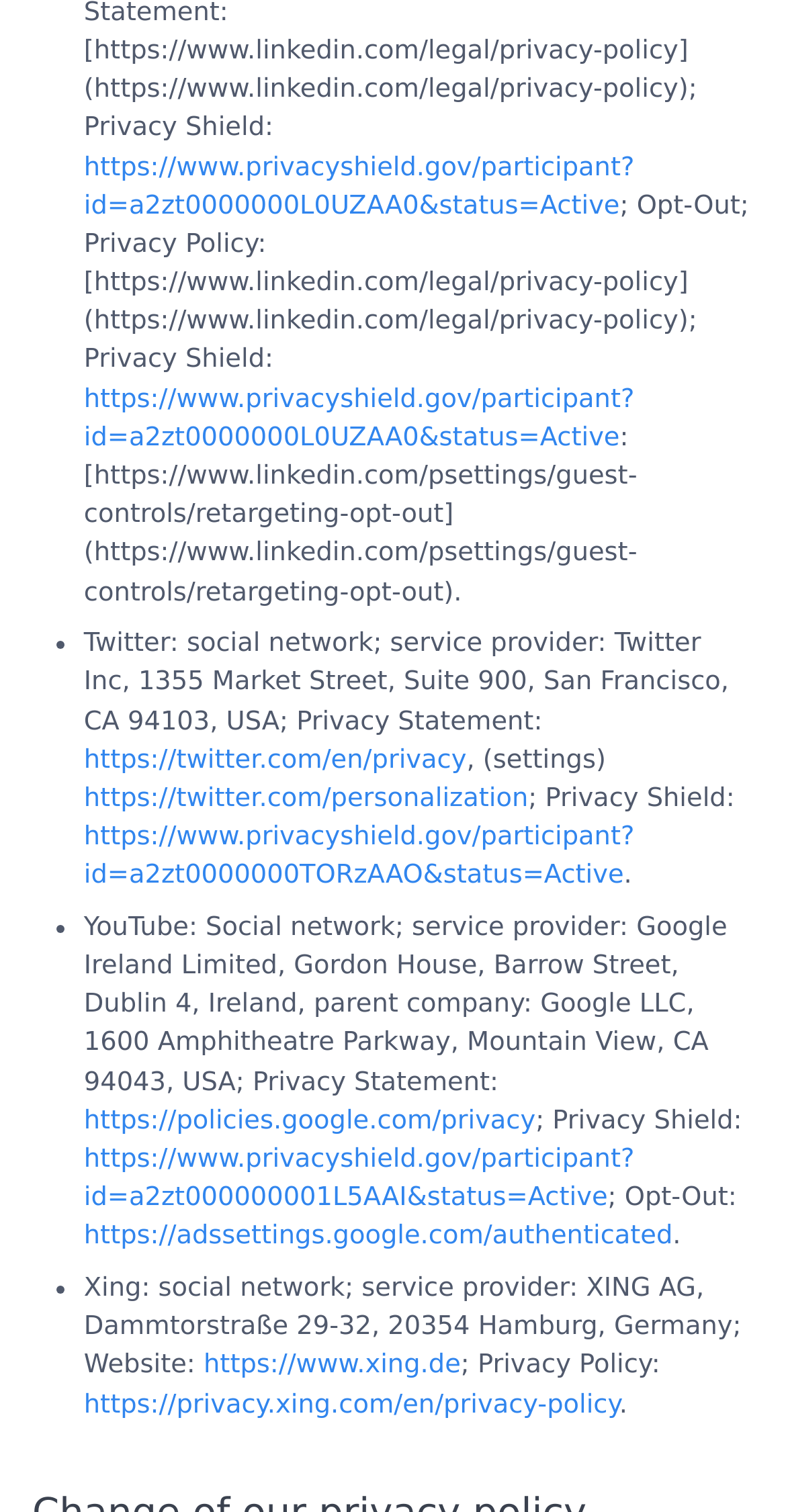Highlight the bounding box coordinates of the region I should click on to meet the following instruction: "Opt-out of retargeting".

[0.107, 0.28, 0.811, 0.402]